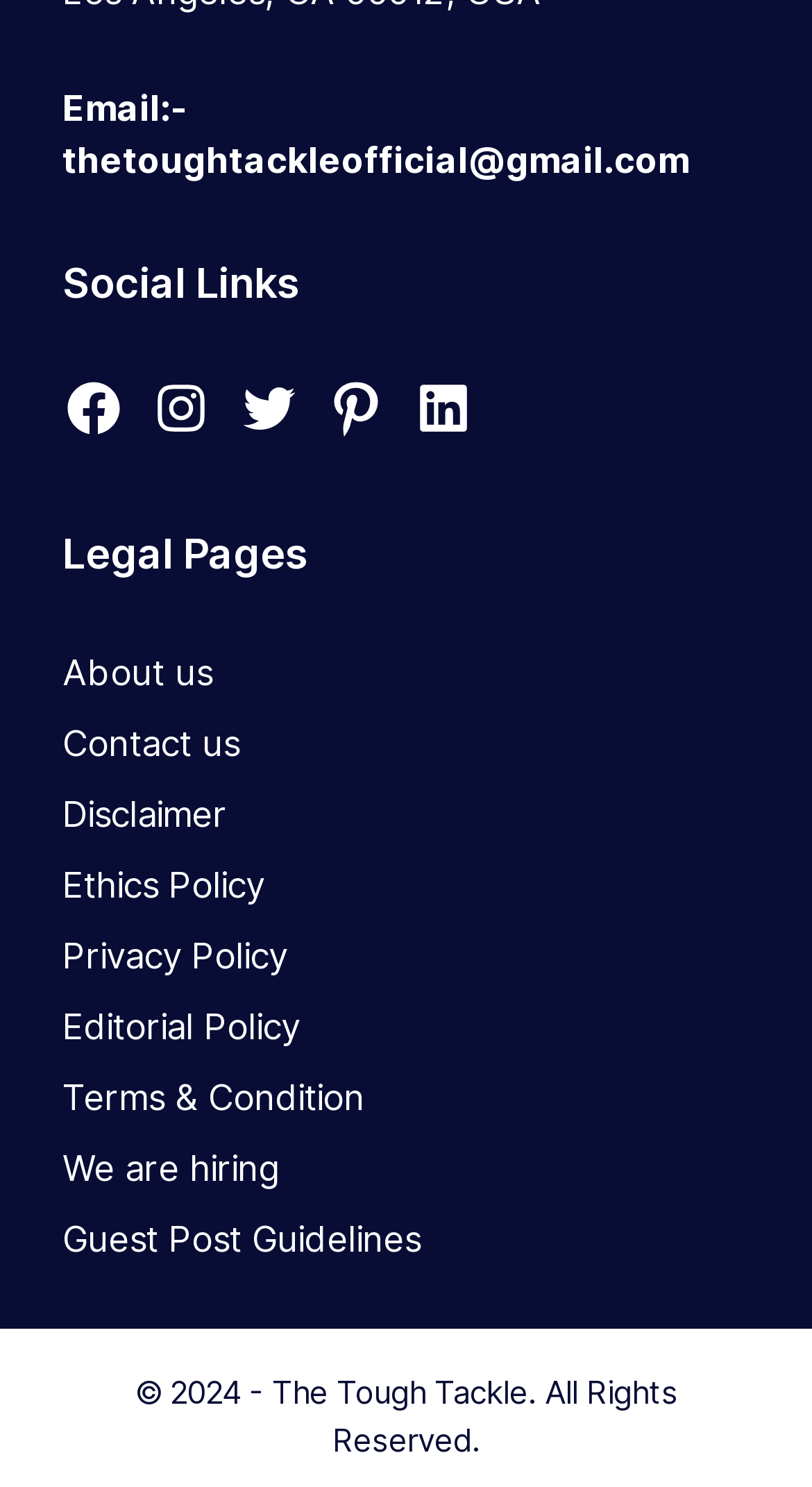Please determine the bounding box coordinates of the element's region to click for the following instruction: "View Twitter page".

[0.292, 0.253, 0.369, 0.295]